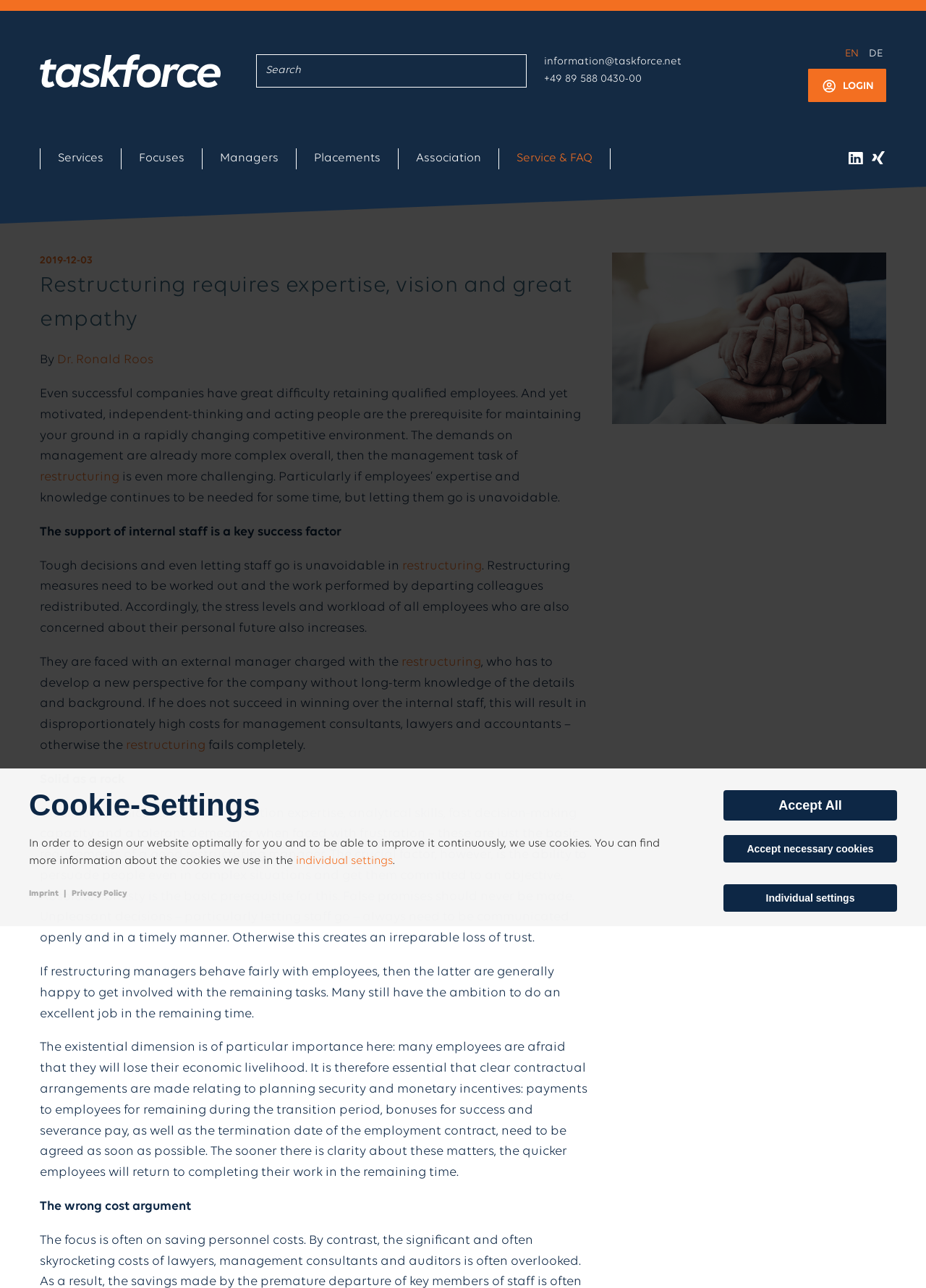What is the language of the webpage?
Please ensure your answer to the question is detailed and covers all necessary aspects.

The webpage provides a language selection option, which suggests that the webpage is available in multiple languages. The options include English (UK) and Deutsch.